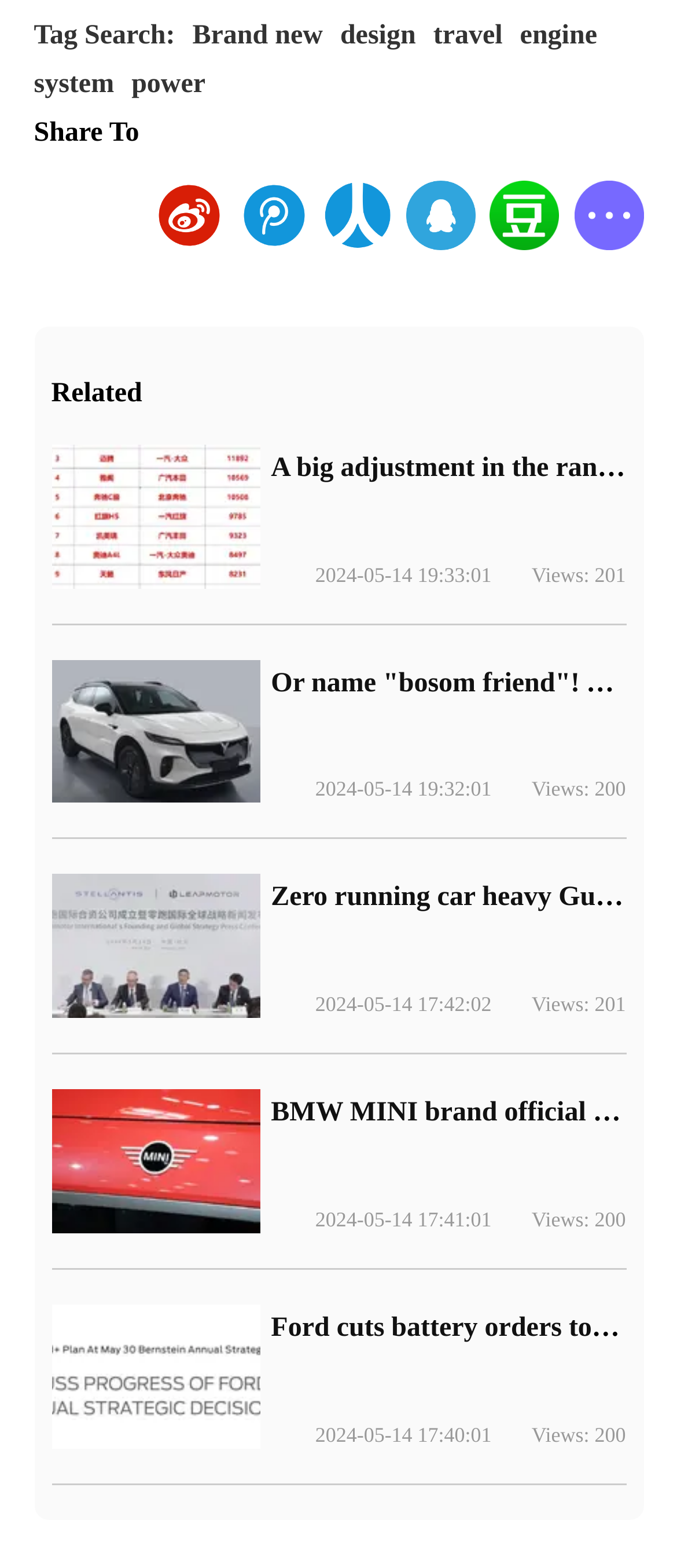How many social media platforms are available for sharing?
Provide a fully detailed and comprehensive answer to the question.

I counted the number of links under the 'Share To' label, which are 'Weibo', 'Tencent', 'Renren', 'QQZone', 'Douban', and 'More', so there are 6 social media platforms available for sharing.